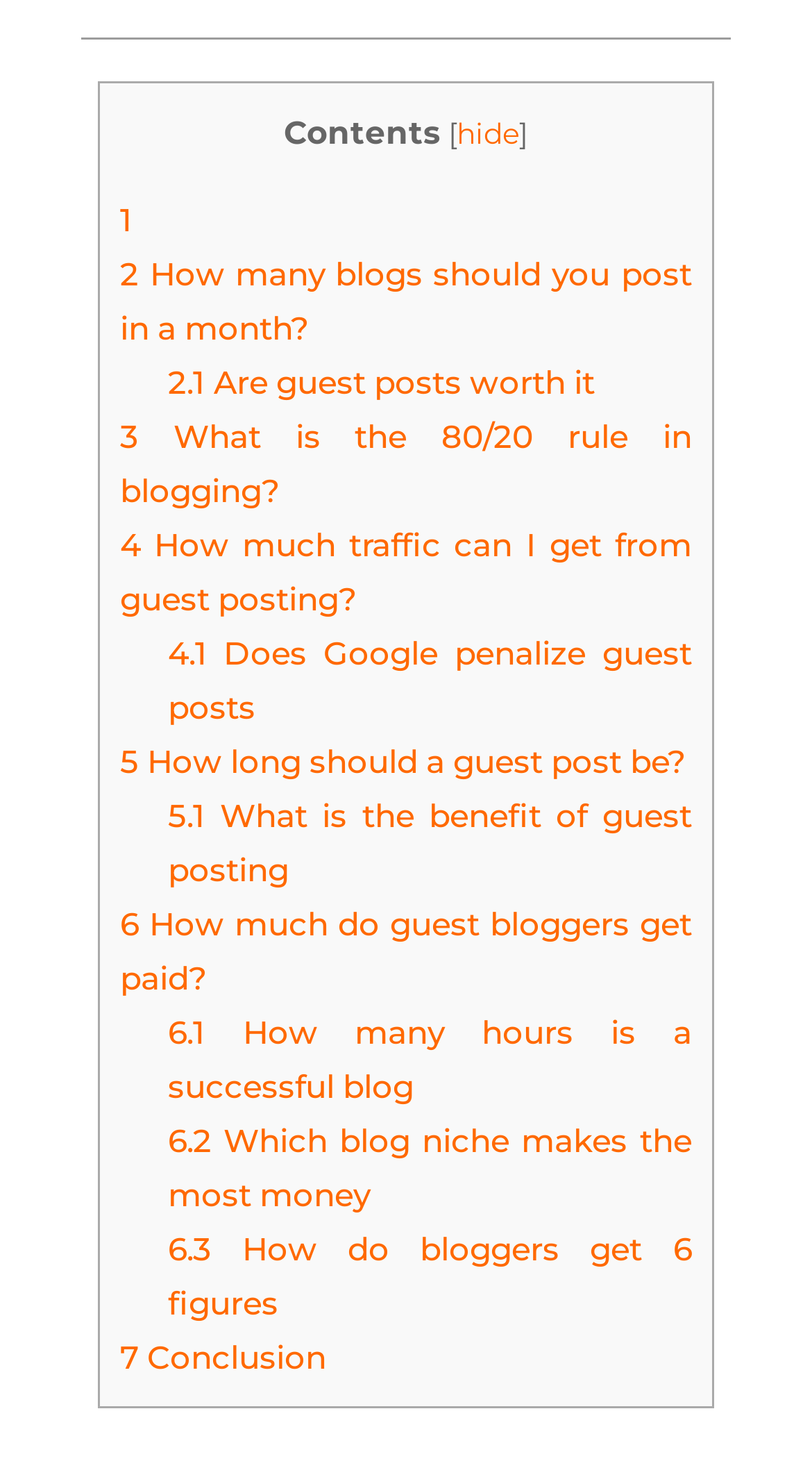How many sub-links are there under link '6'?
Please describe in detail the information shown in the image to answer the question.

I looked at link '6 How much do guest bloggers get paid?' and found three sub-links underneath it, which are '6.1 How many hours is a successful blog', '6.2 Which blog niche makes the most money', and '6.3 How do bloggers get 6 figures'.